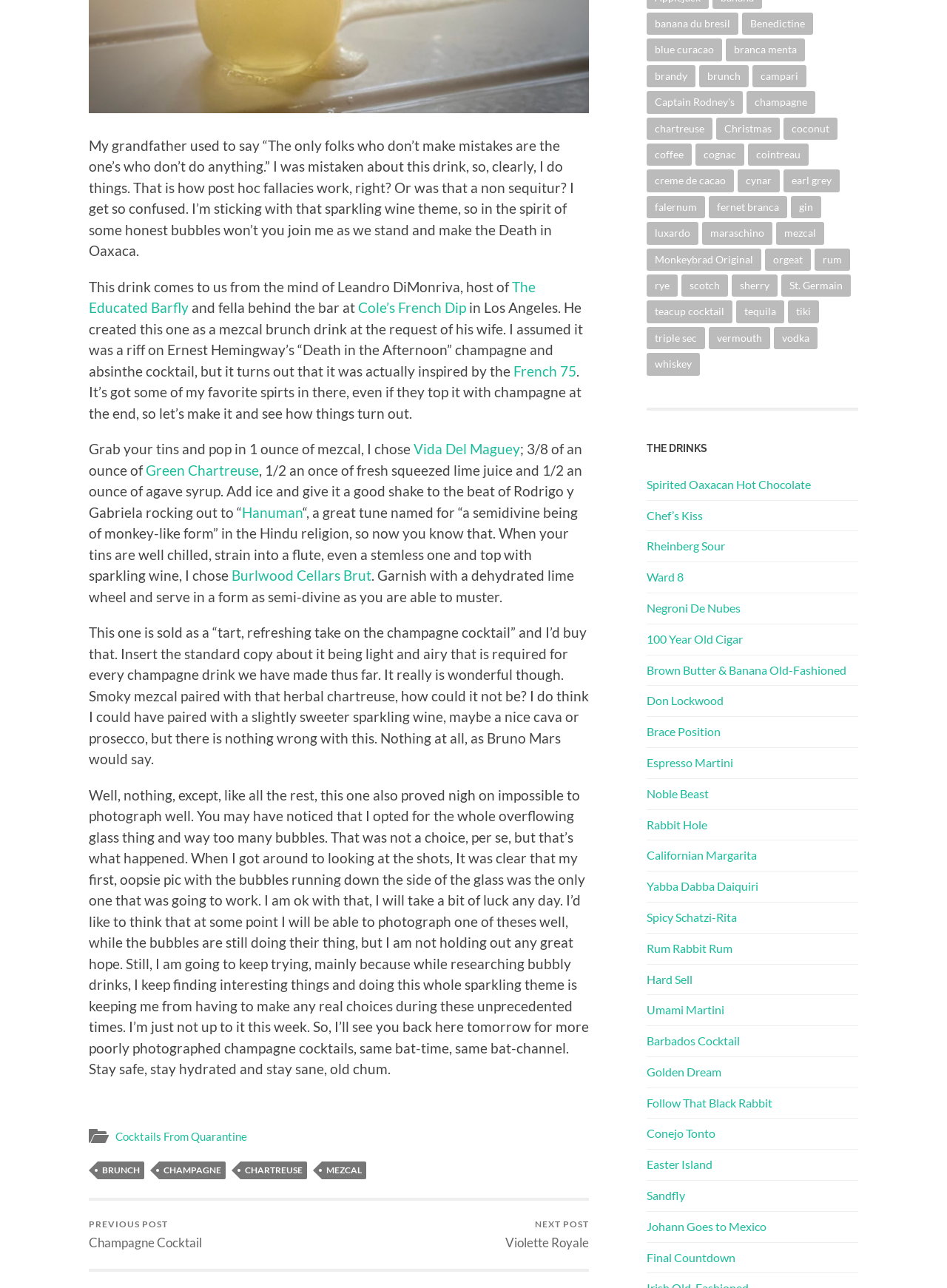What is the name of the blog or website?
Using the visual information, respond with a single word or phrase.

The Educated Barfly